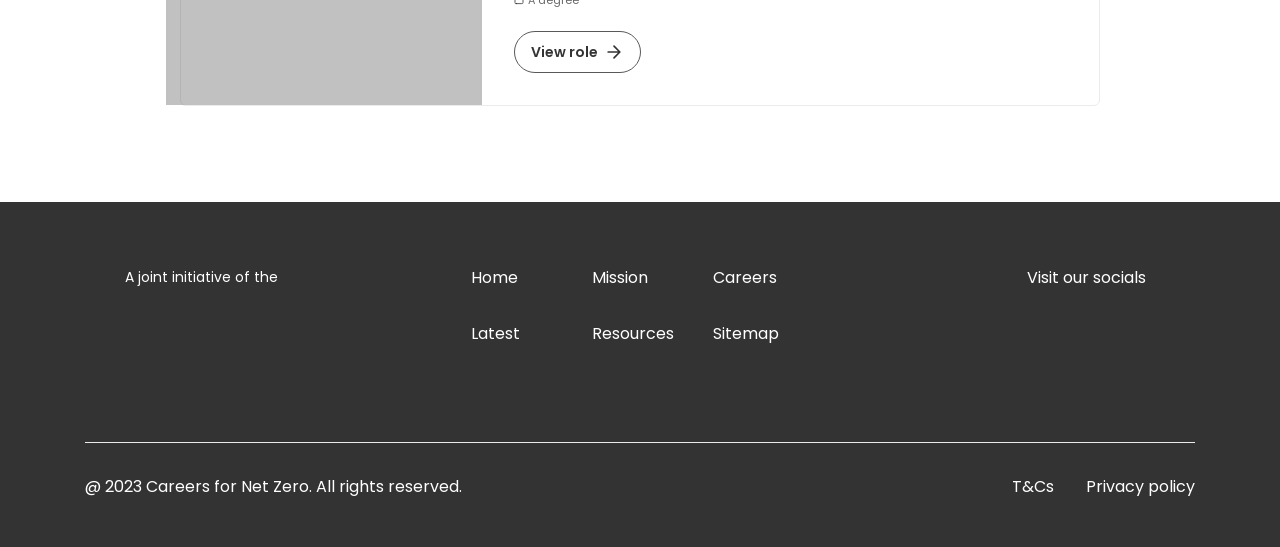What is the copyright year?
Answer the question with a single word or phrase by looking at the picture.

2023